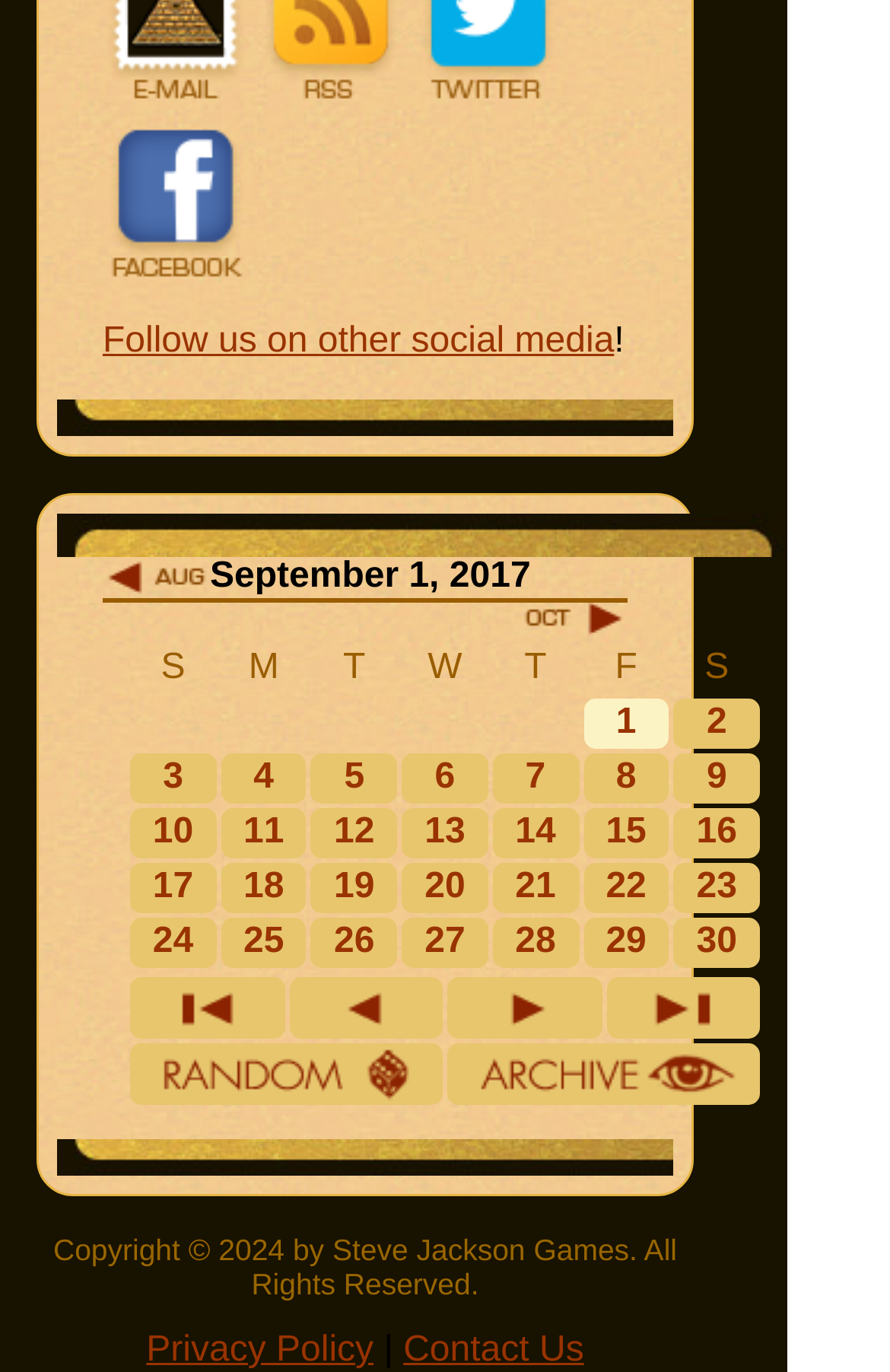What is the date of the first calendar entry?
Craft a detailed and extensive response to the question.

I found a StaticText element with the text 'September 1, 2017' at coordinates [0.236, 0.406, 0.596, 0.434]. This suggests that the date of the first calendar entry is September 1, 2017.